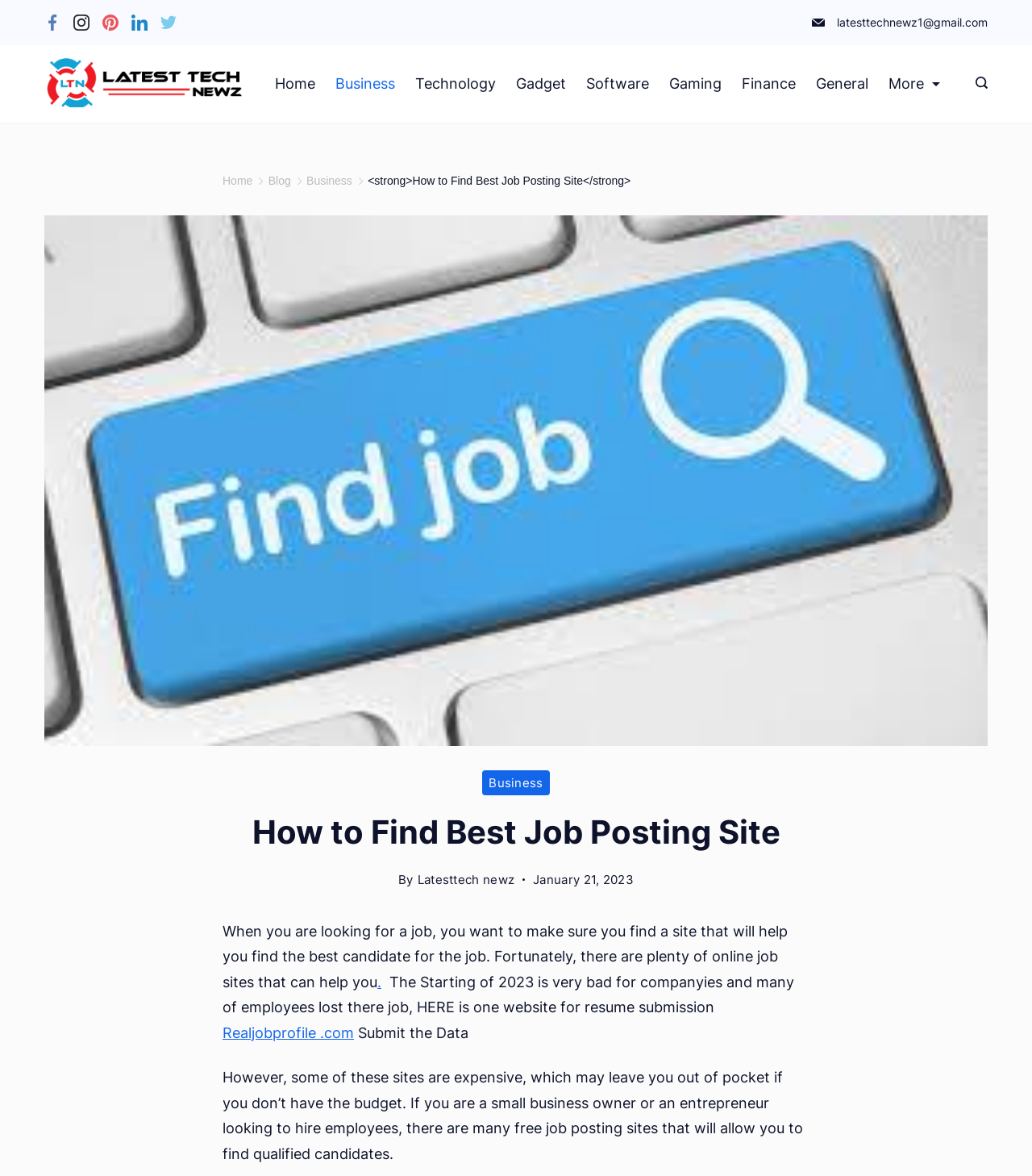What is the author of the article?
Answer the question with just one word or phrase using the image.

Latesttech newz